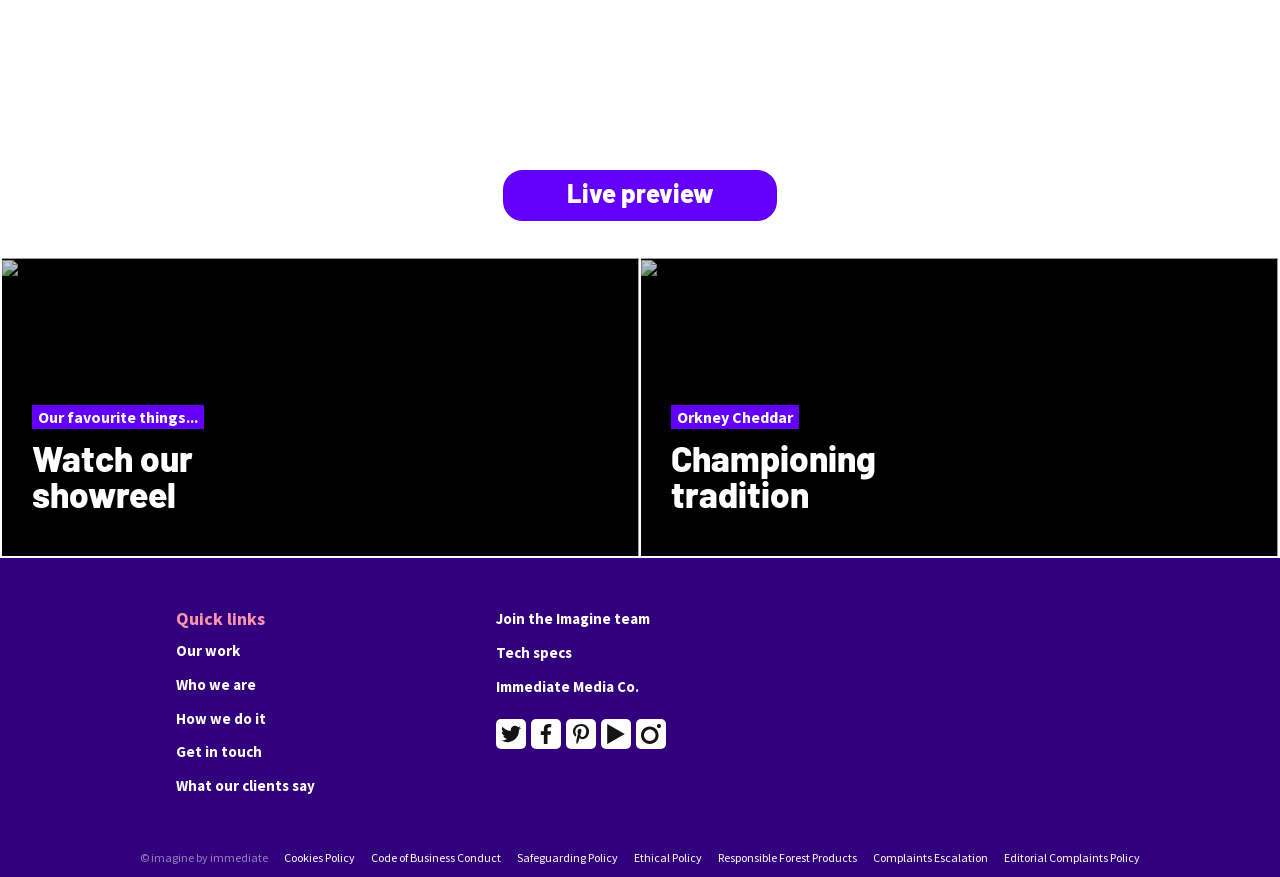Identify the bounding box coordinates for the region to click in order to carry out this instruction: "Watch the showreel". Provide the coordinates using four float numbers between 0 and 1, formatted as [left, top, right, bottom].

[0.025, 0.499, 0.151, 0.588]